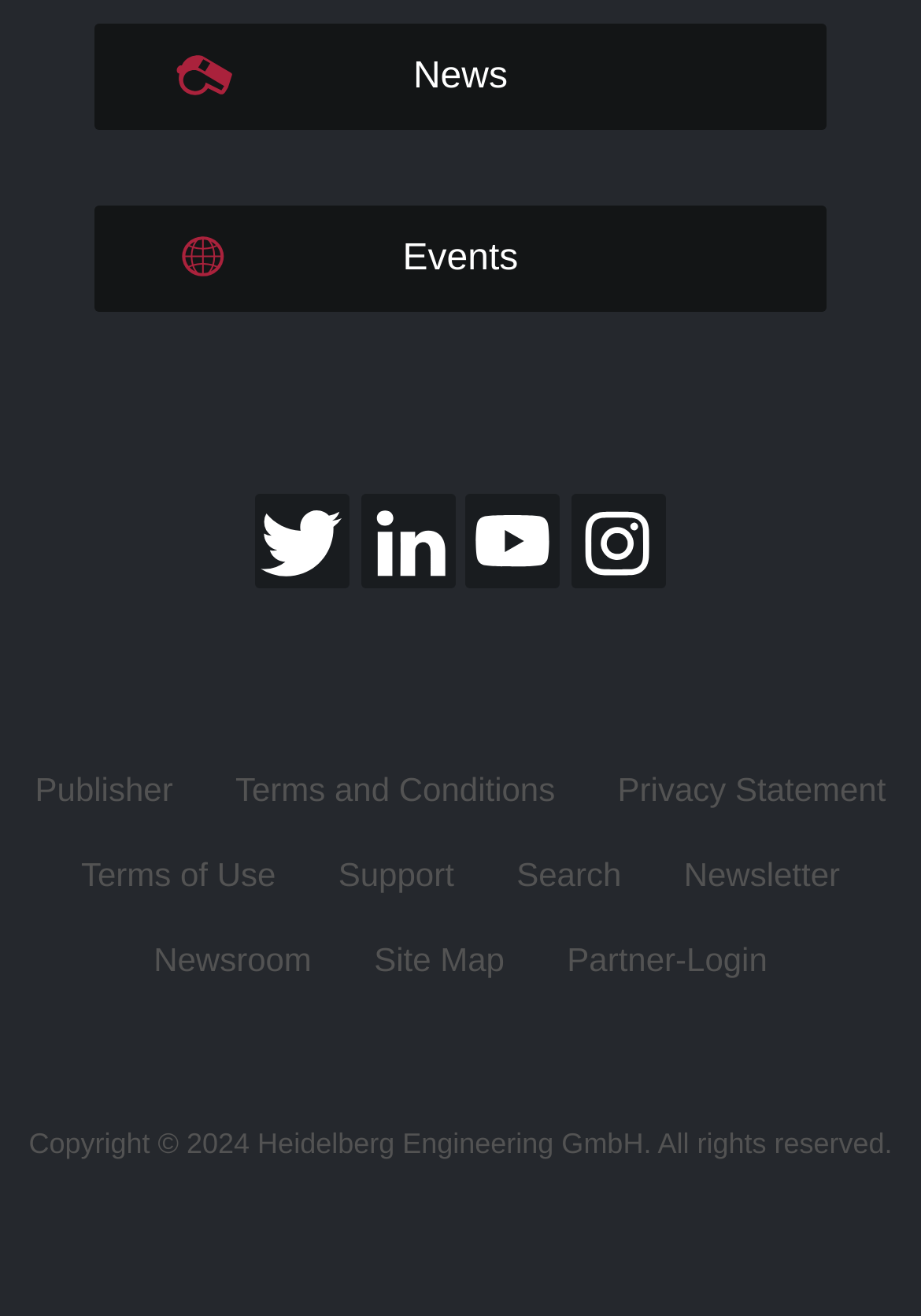Determine the bounding box coordinates of the target area to click to execute the following instruction: "Visit Heidelberg Engineering Twitter."

[0.278, 0.375, 0.38, 0.446]